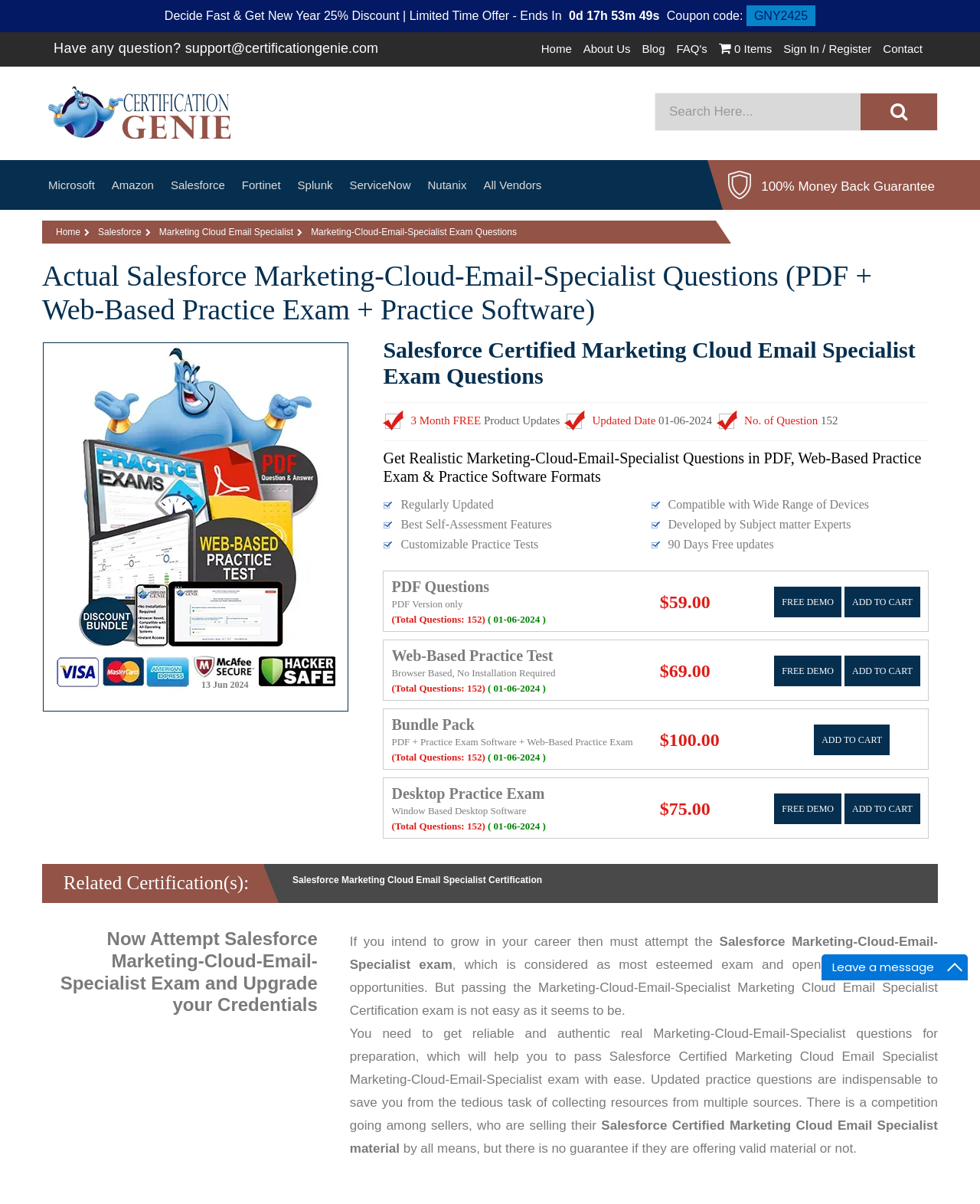What is the coupon code for the discount?
Craft a detailed and extensive response to the question.

The webpage displays a coupon code 'GNY2425' next to the text 'Coupon code:' which can be used to avail the discount.